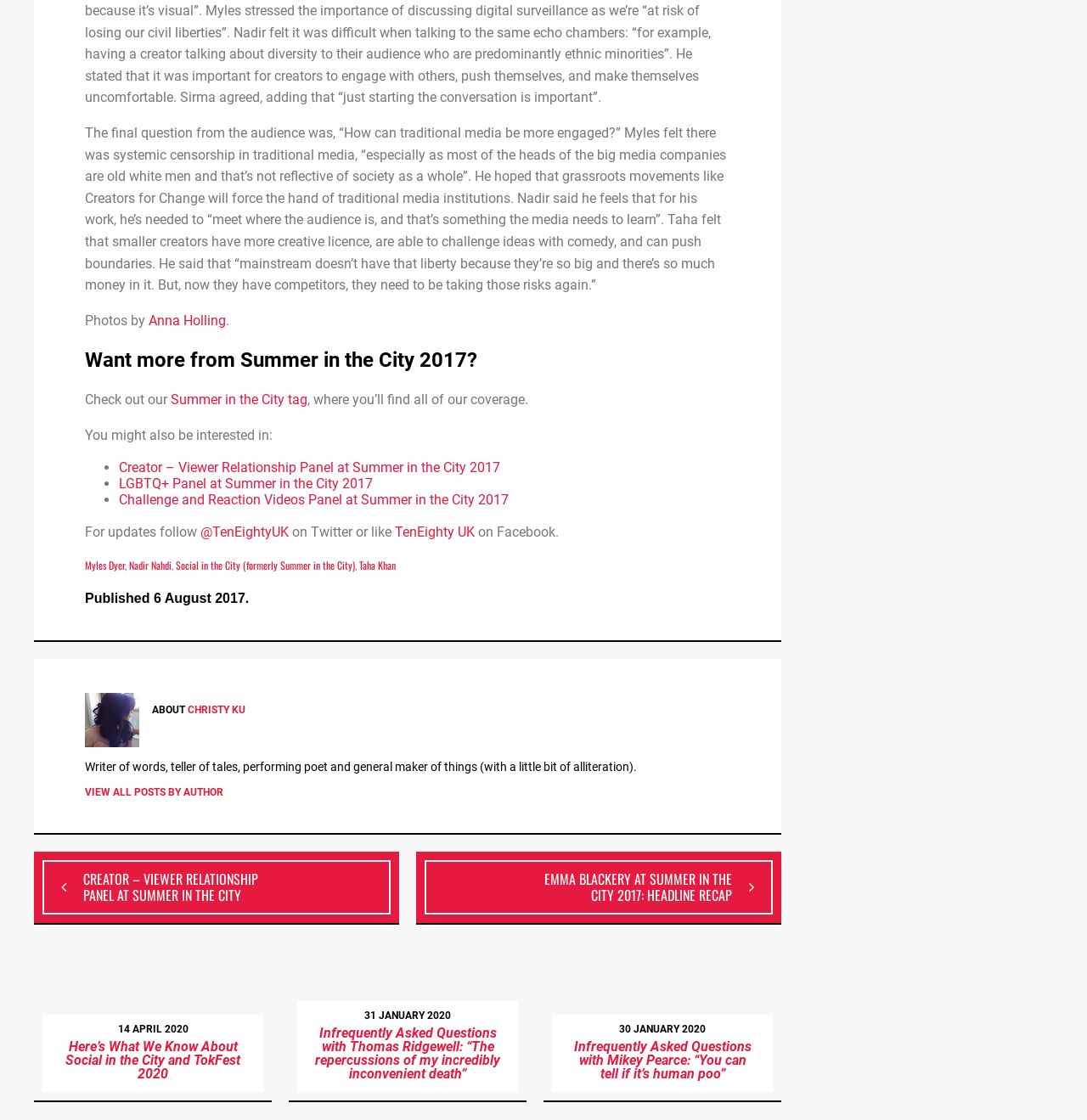Using the information in the image, give a comprehensive answer to the question: 
What is the name of the event mentioned in the article?

I inferred this answer by reading the content of the article, which mentions 'Creators for Change' as a grassroots movement that can force the hand of traditional media institutions.